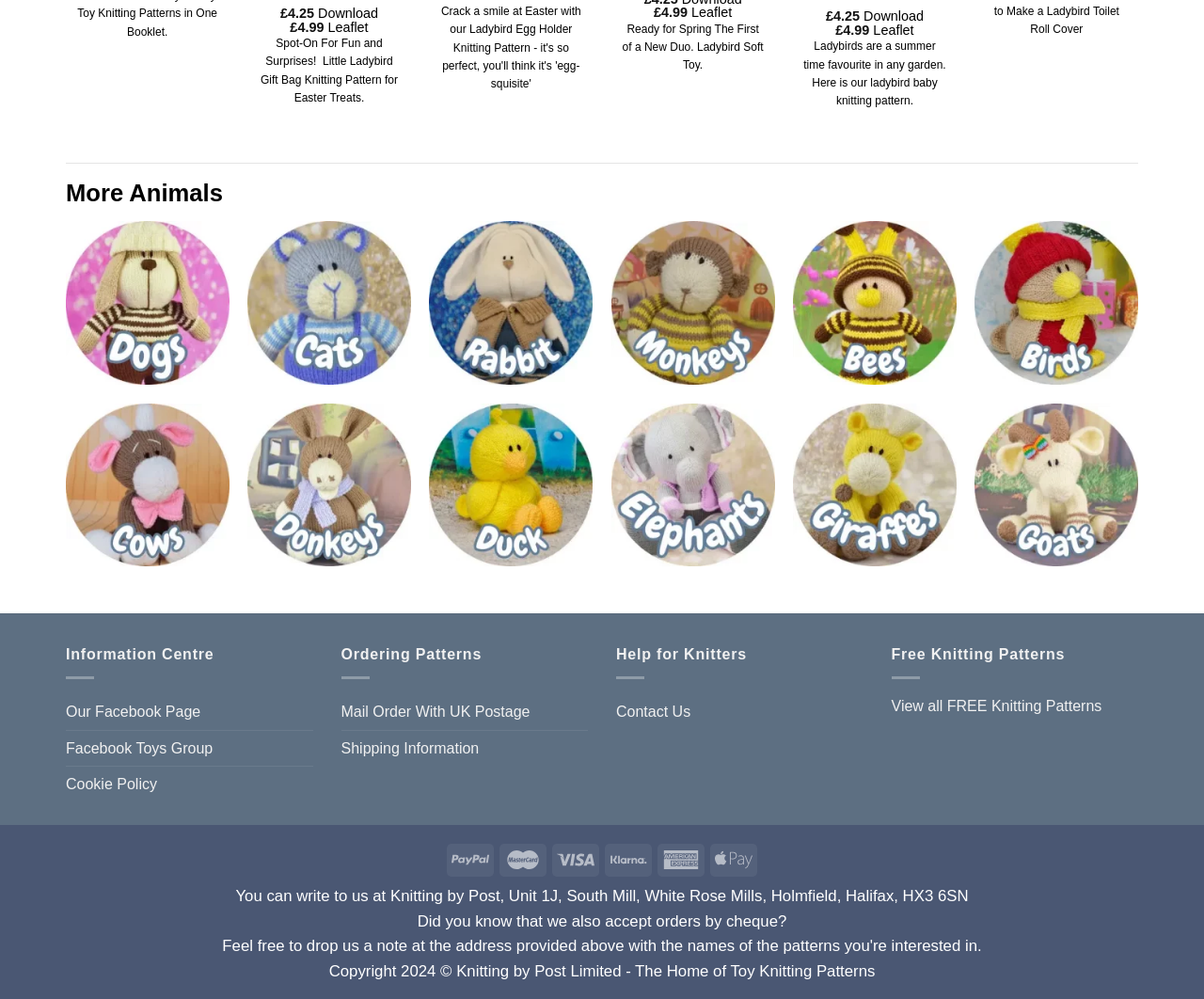Identify and provide the bounding box coordinates of the UI element described: "Facebook Toys Group". The coordinates should be formatted as [left, top, right, bottom], with each number being a float between 0 and 1.

[0.055, 0.731, 0.177, 0.767]